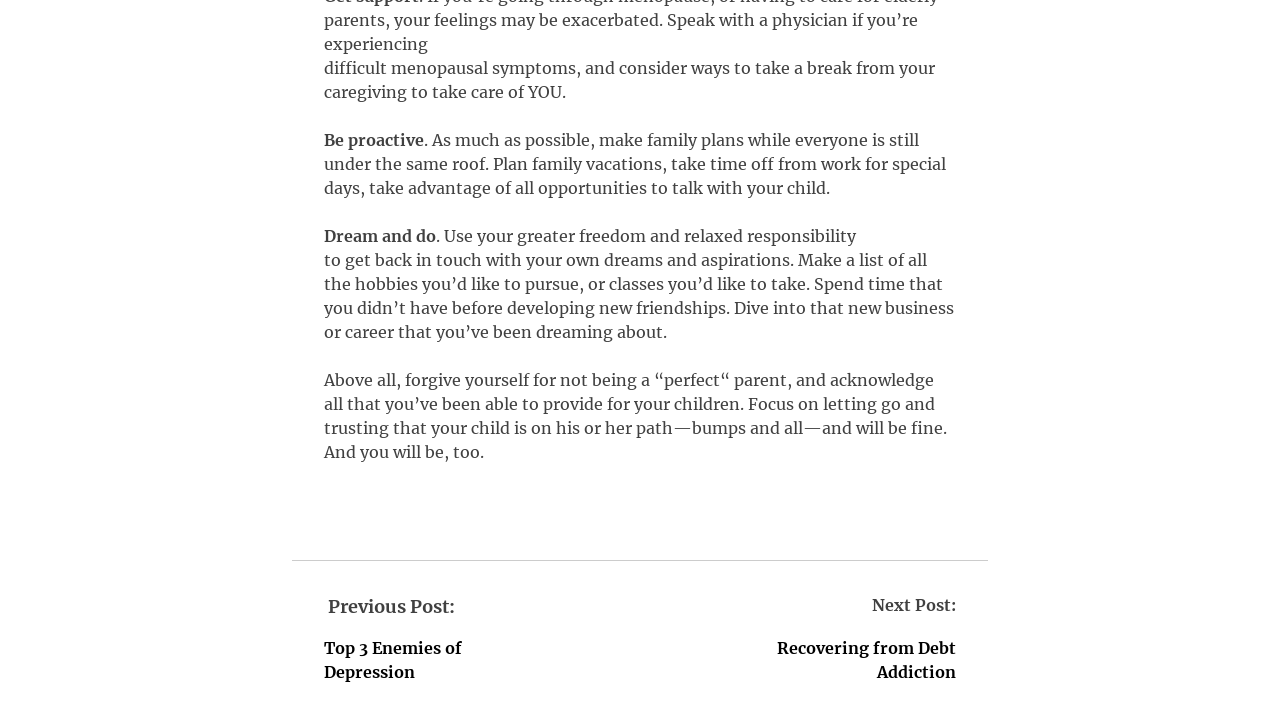Using the description: "Top 3 Enemies of Depression", determine the UI element's bounding box coordinates. Ensure the coordinates are in the format of four float numbers between 0 and 1, i.e., [left, top, right, bottom].

[0.253, 0.9, 0.361, 0.962]